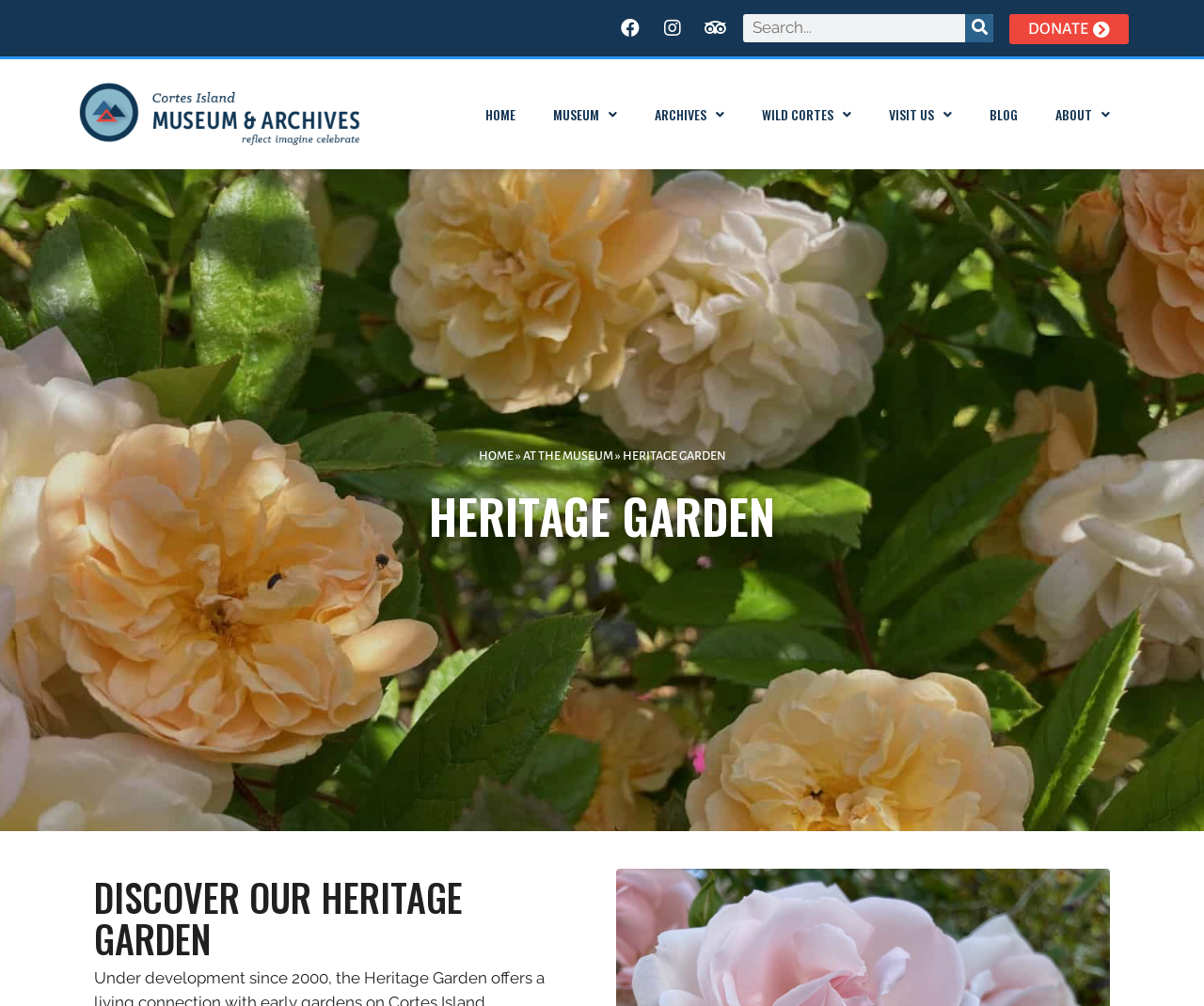What is the last menu item in the main navigation?
Please give a detailed and thorough answer to the question, covering all relevant points.

I looked at the main navigation menu and found that the last item is 'ABOUT', which has a popup menu.